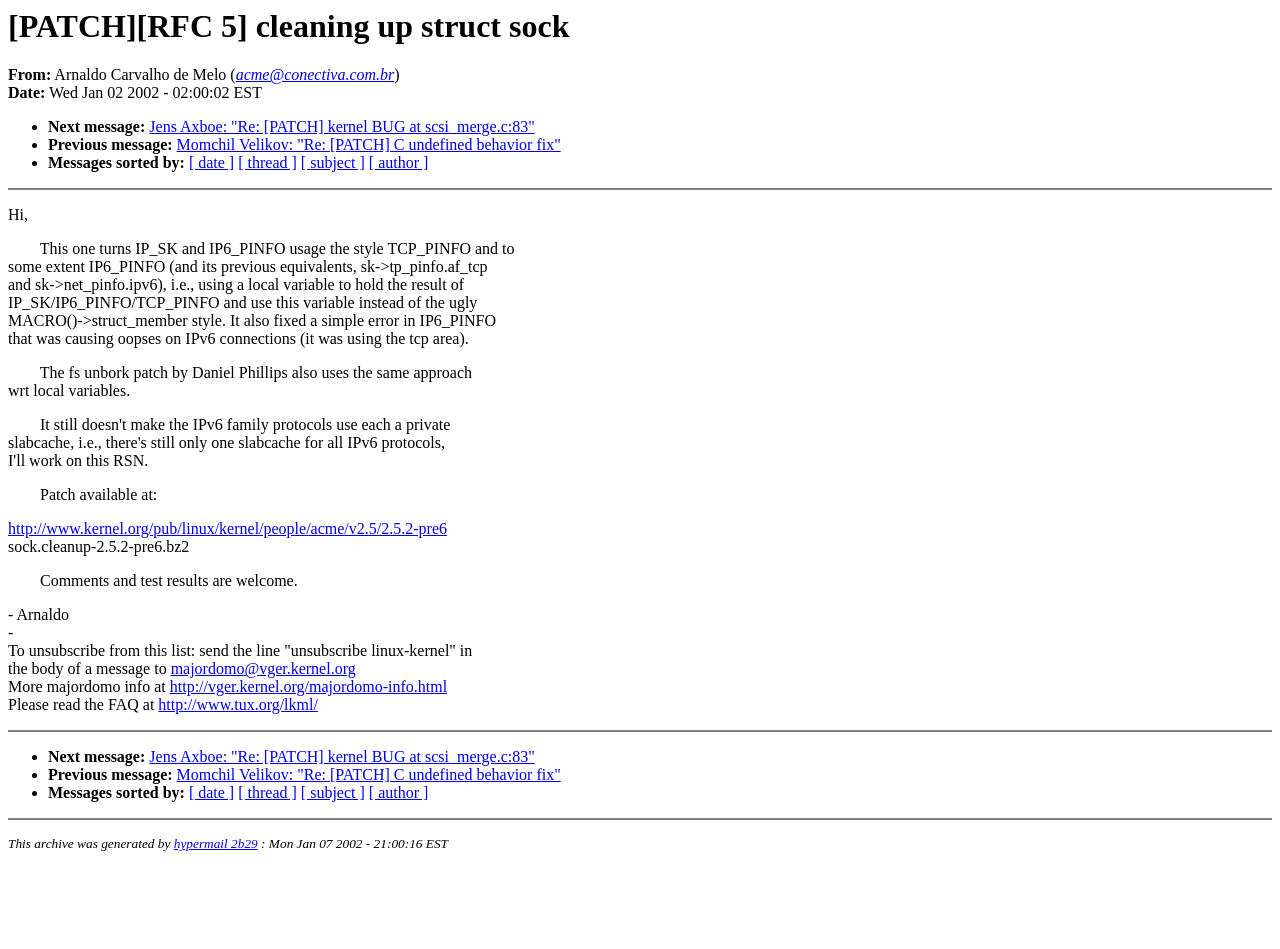Provide the bounding box coordinates for the UI element that is described by this text: "[ date ]". The coordinates should be in the form of four float numbers between 0 and 1: [left, top, right, bottom].

[0.148, 0.827, 0.183, 0.845]